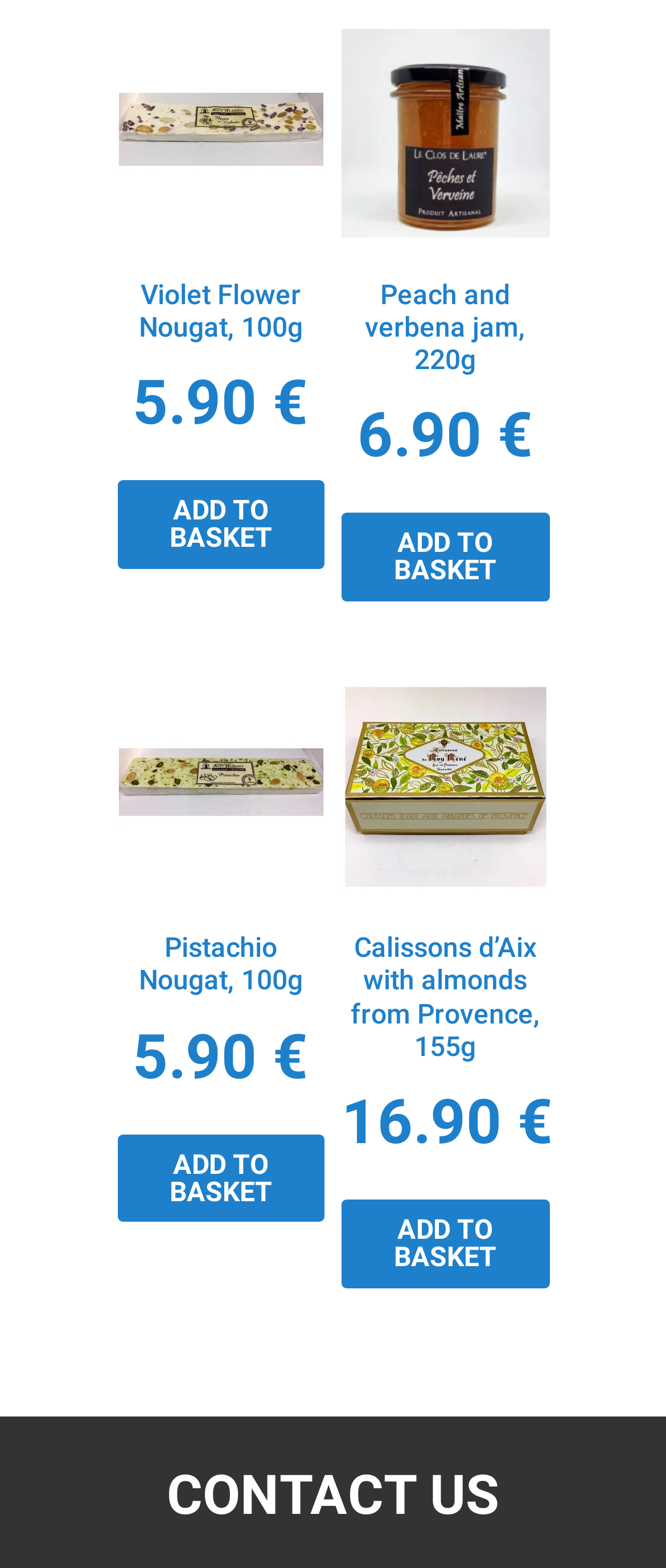Predict the bounding box of the UI element that fits this description: "Add to basket".

[0.176, 0.306, 0.487, 0.363]